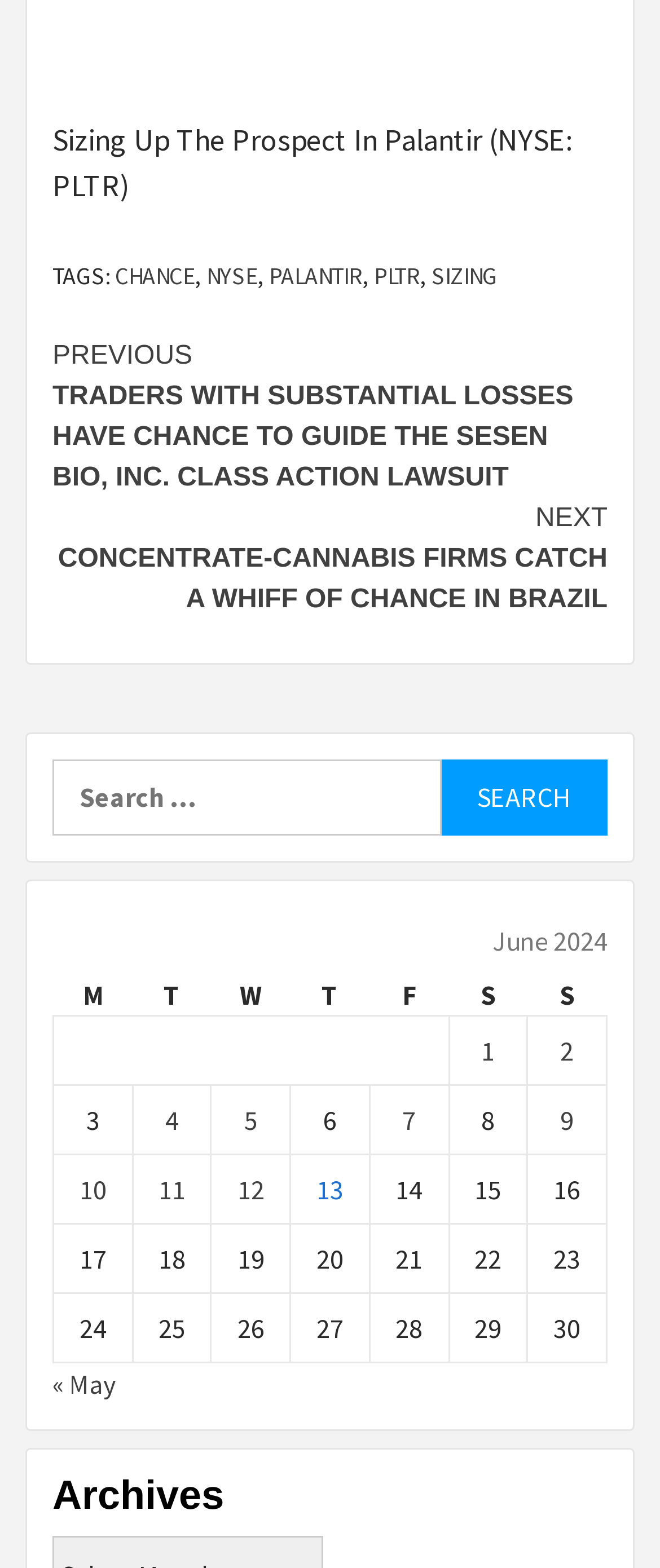What is the date range of the articles listed?
Using the image, elaborate on the answer with as much detail as possible.

The date range of the articles listed can be found in the table below the search bar, which shows the articles published in June 2024. This is indicated by the table element with the caption 'June 2024' and bounding box coordinates [0.079, 0.578, 0.921, 0.869].